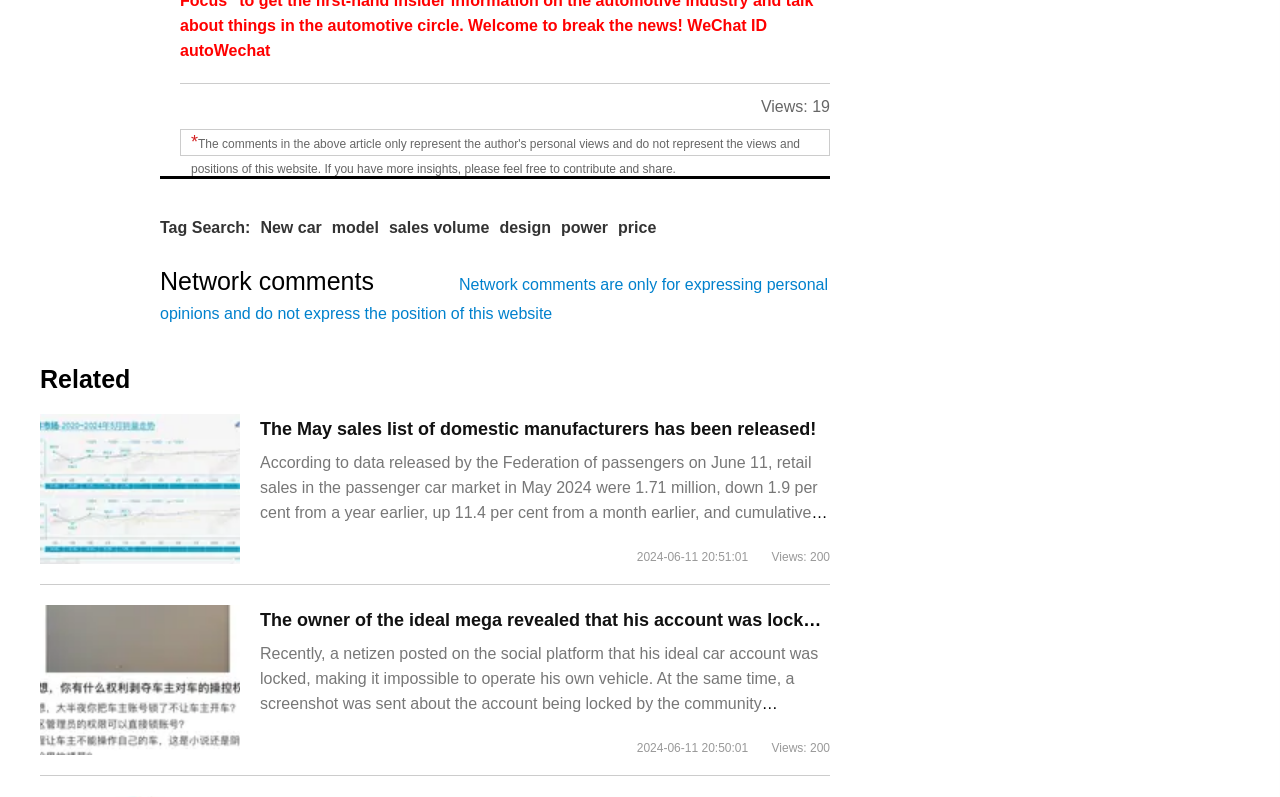Respond to the following query with just one word or a short phrase: 
What are the categories for tag search?

New car, model, sales volume, design, power, price